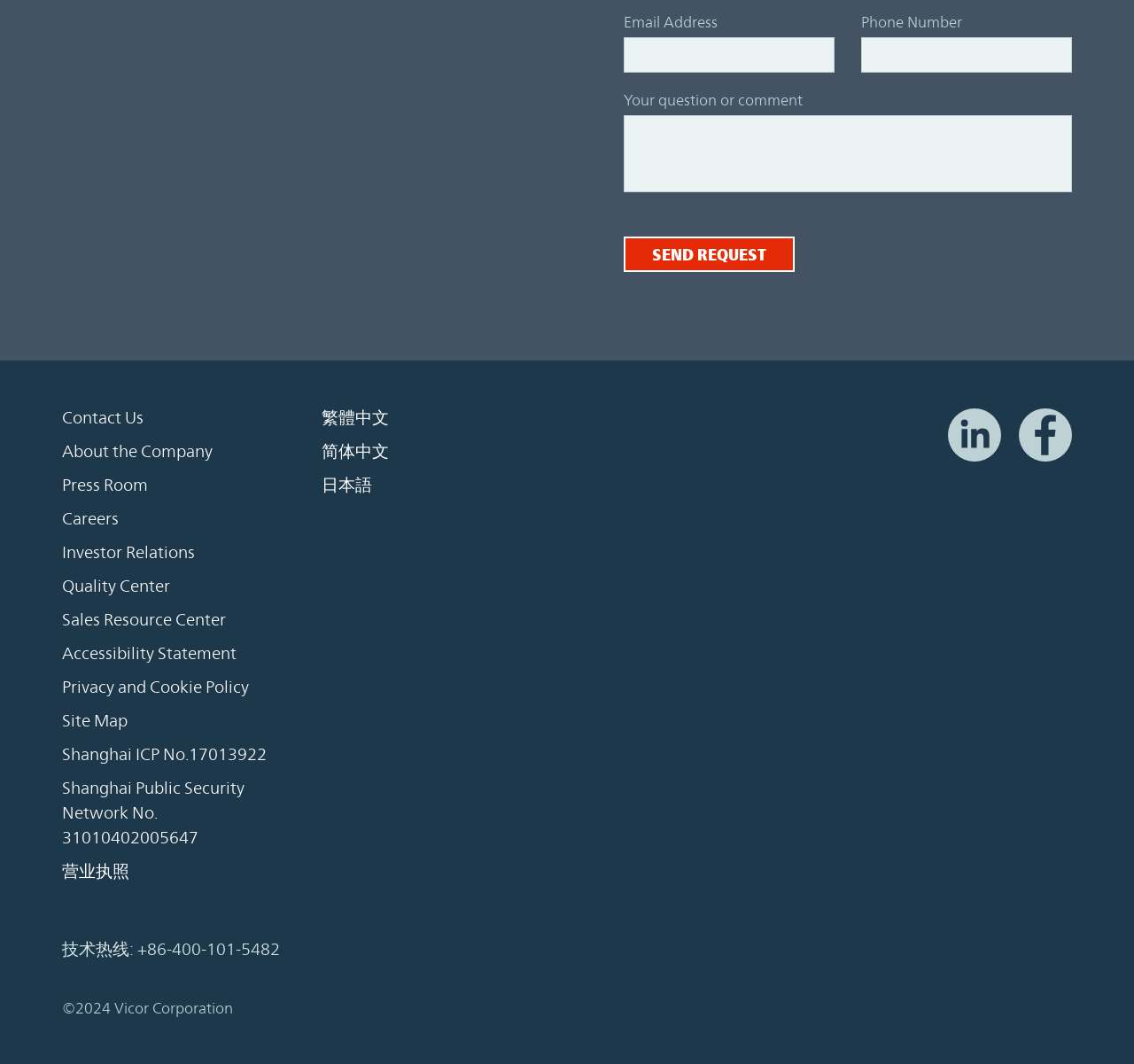How many links are there in the footer section?
Refer to the image and offer an in-depth and detailed answer to the question.

The footer section contains links to various pages such as 'Contact Us', 'About the Company', 'Press Room', and so on. By counting these links, we can determine that there are 14 links in total.